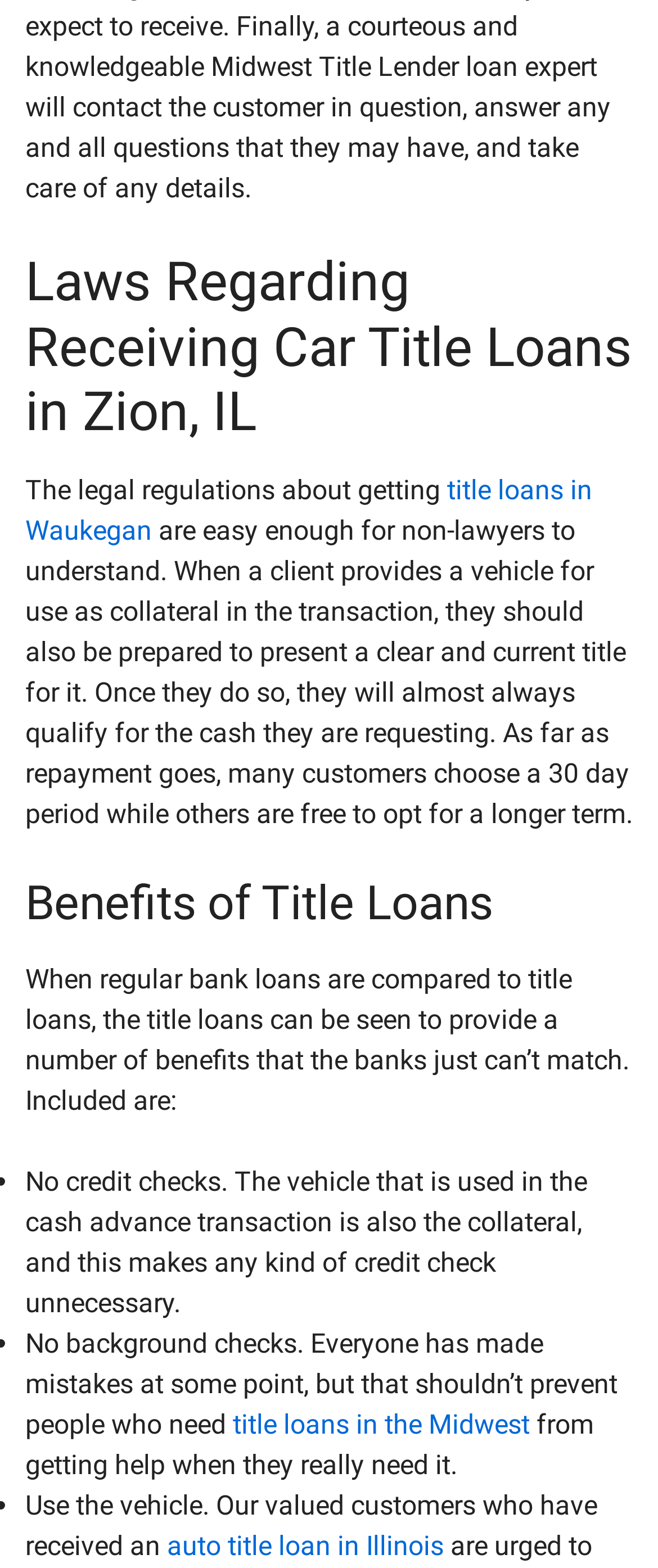How long is the repayment period for title loans?
Please utilize the information in the image to give a detailed response to the question.

The webpage states that many customers choose a 30-day period while others are free to opt for a longer term, indicating that the repayment period for title loans can be either 30 days or longer.